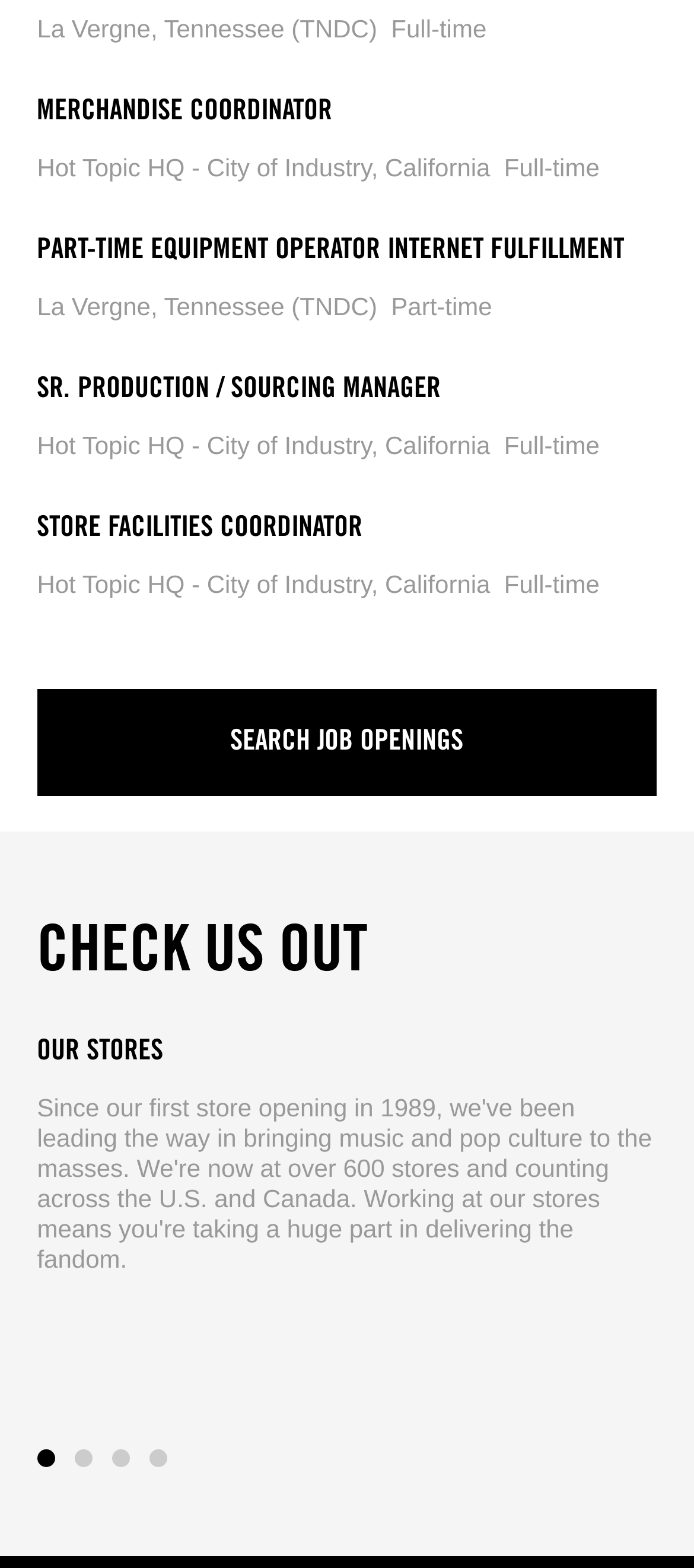Determine the bounding box coordinates for the area that should be clicked to carry out the following instruction: "View more about employee benefits".

[0.053, 0.794, 0.222, 0.812]